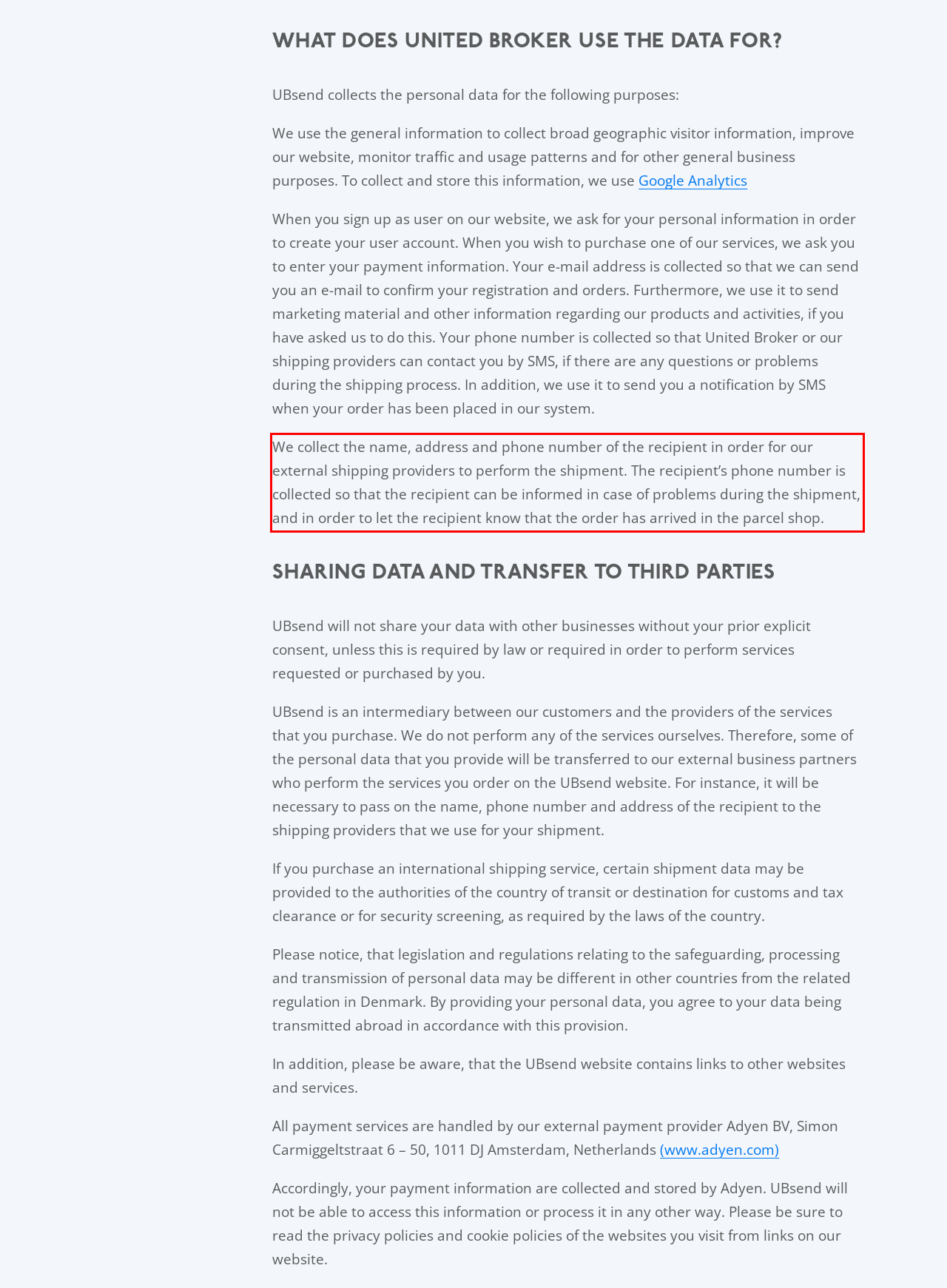Using the provided webpage screenshot, recognize the text content in the area marked by the red bounding box.

We collect the name, address and phone number of the recipient in order for our external shipping providers to perform the shipment. The recipient’s phone number is collected so that the recipient can be informed in case of problems during the shipment, and in order to let the recipient know that the order has arrived in the parcel shop.